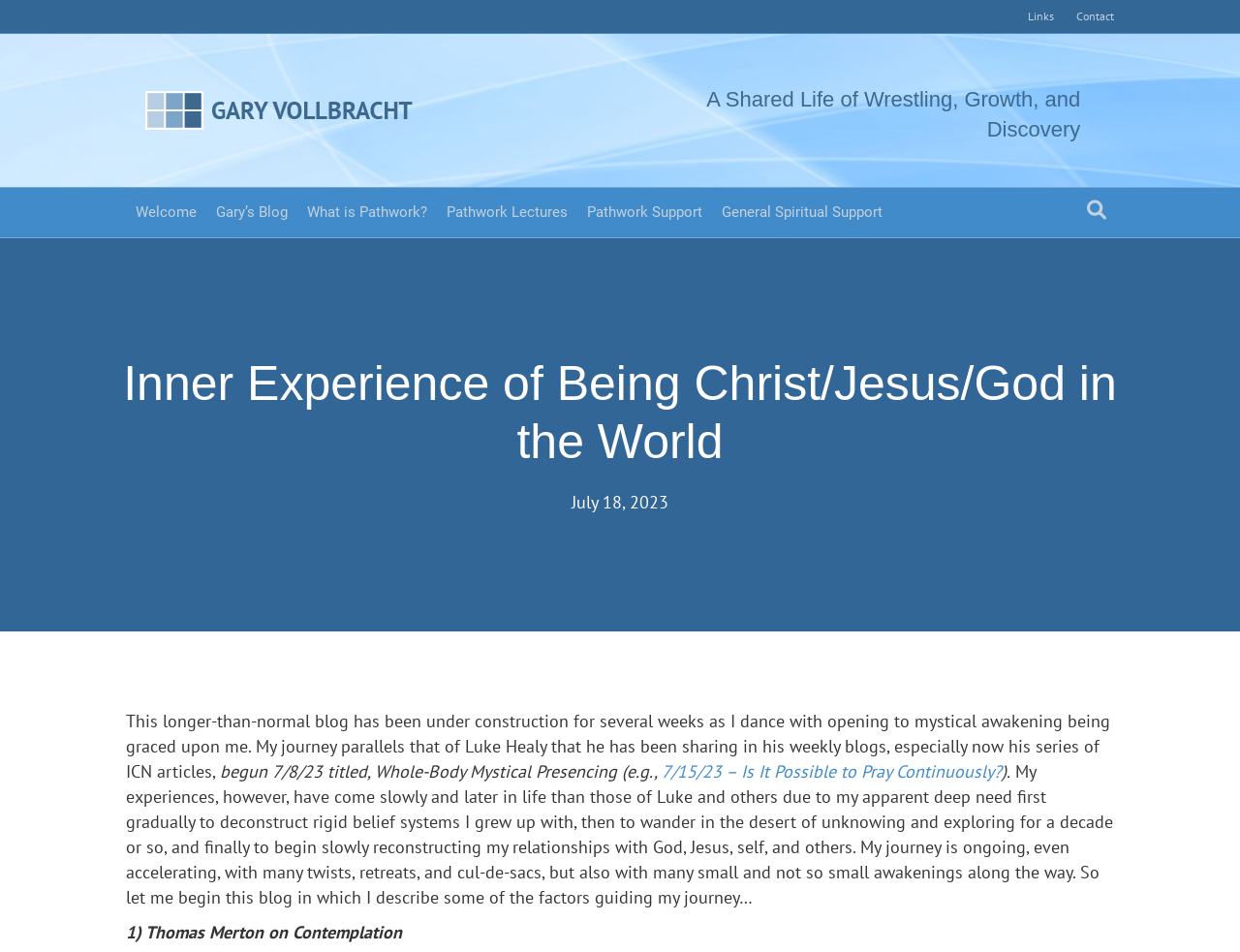Find the bounding box coordinates for the area that must be clicked to perform this action: "Click to submit a problem phone call report".

None